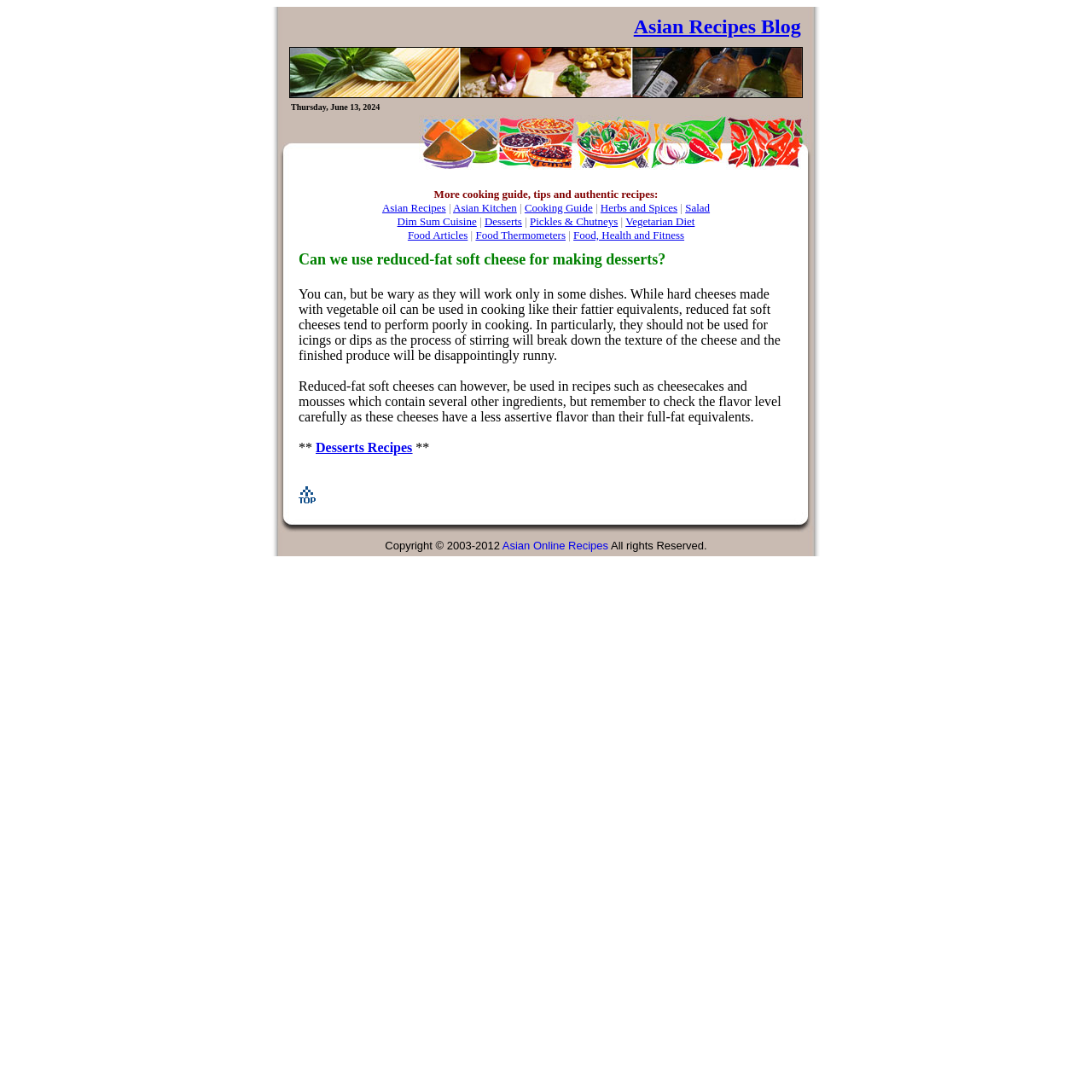Locate and extract the headline of this webpage.

Can we use reduced-fat soft cheese for making desserts?